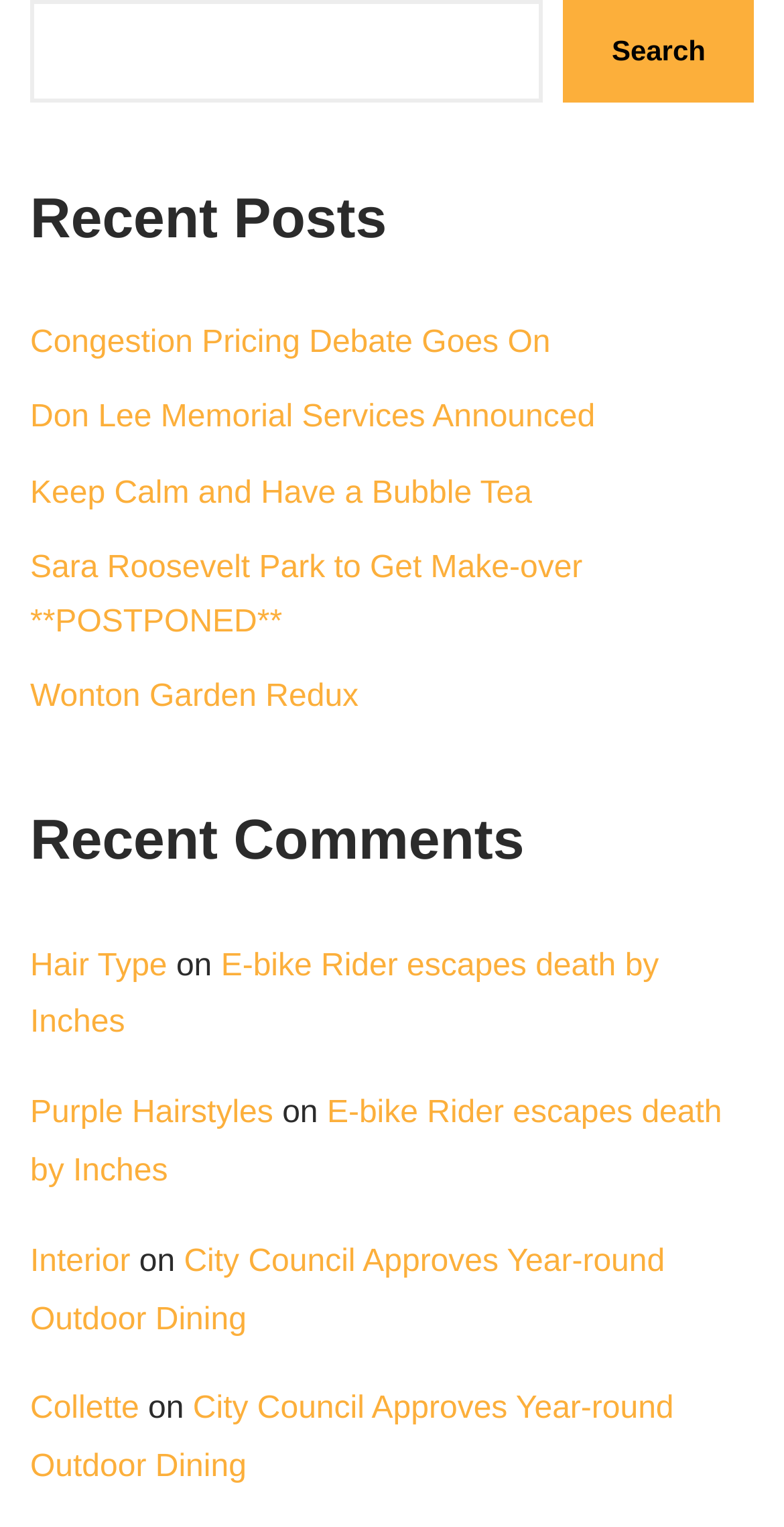What is the title of the first recent post?
Look at the image and answer the question using a single word or phrase.

Congestion Pricing Debate Goes On